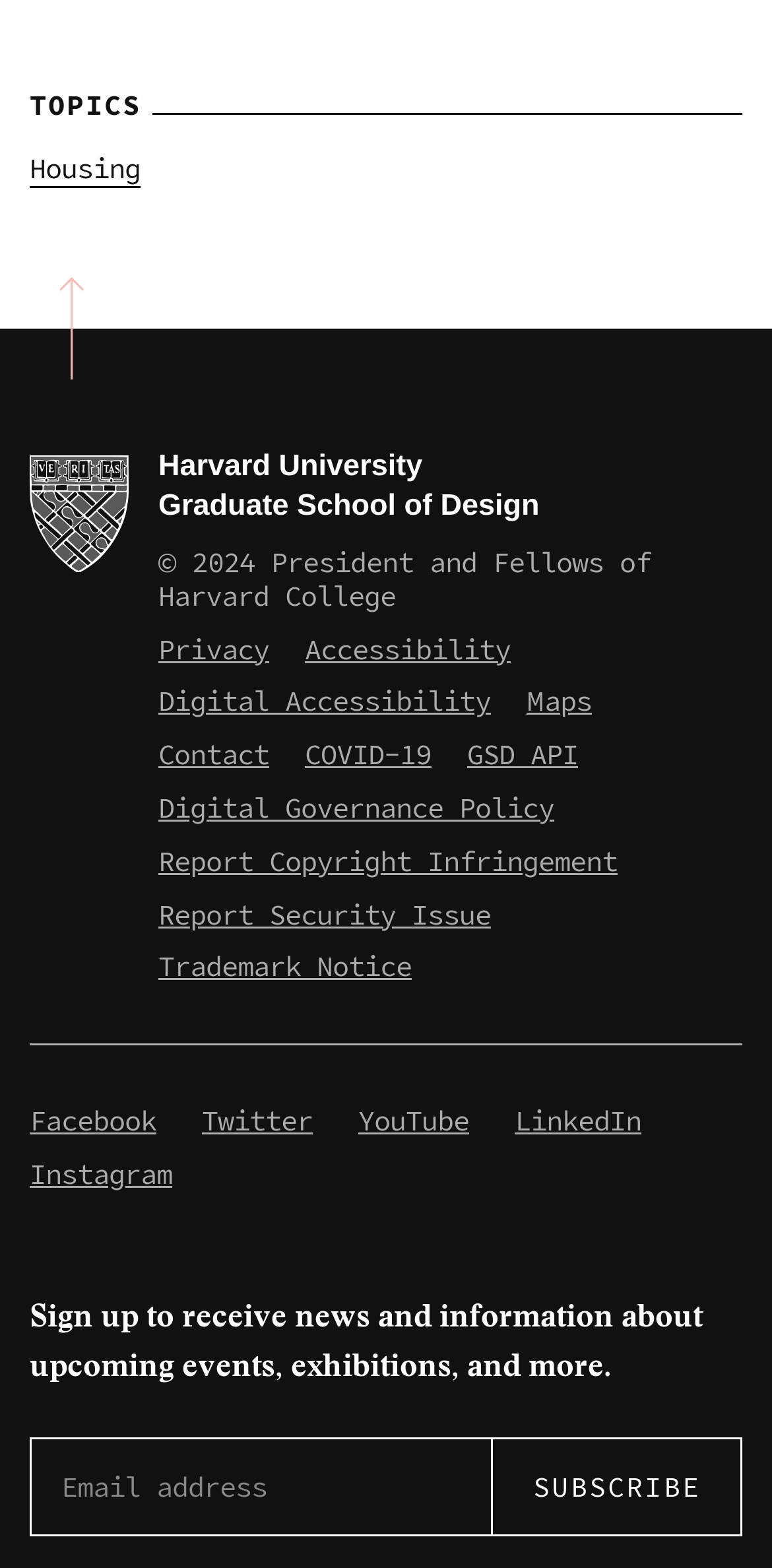Determine the bounding box of the UI element mentioned here: "Twitter". The coordinates must be in the format [left, top, right, bottom] with values ranging from 0 to 1.

[0.262, 0.704, 0.405, 0.726]